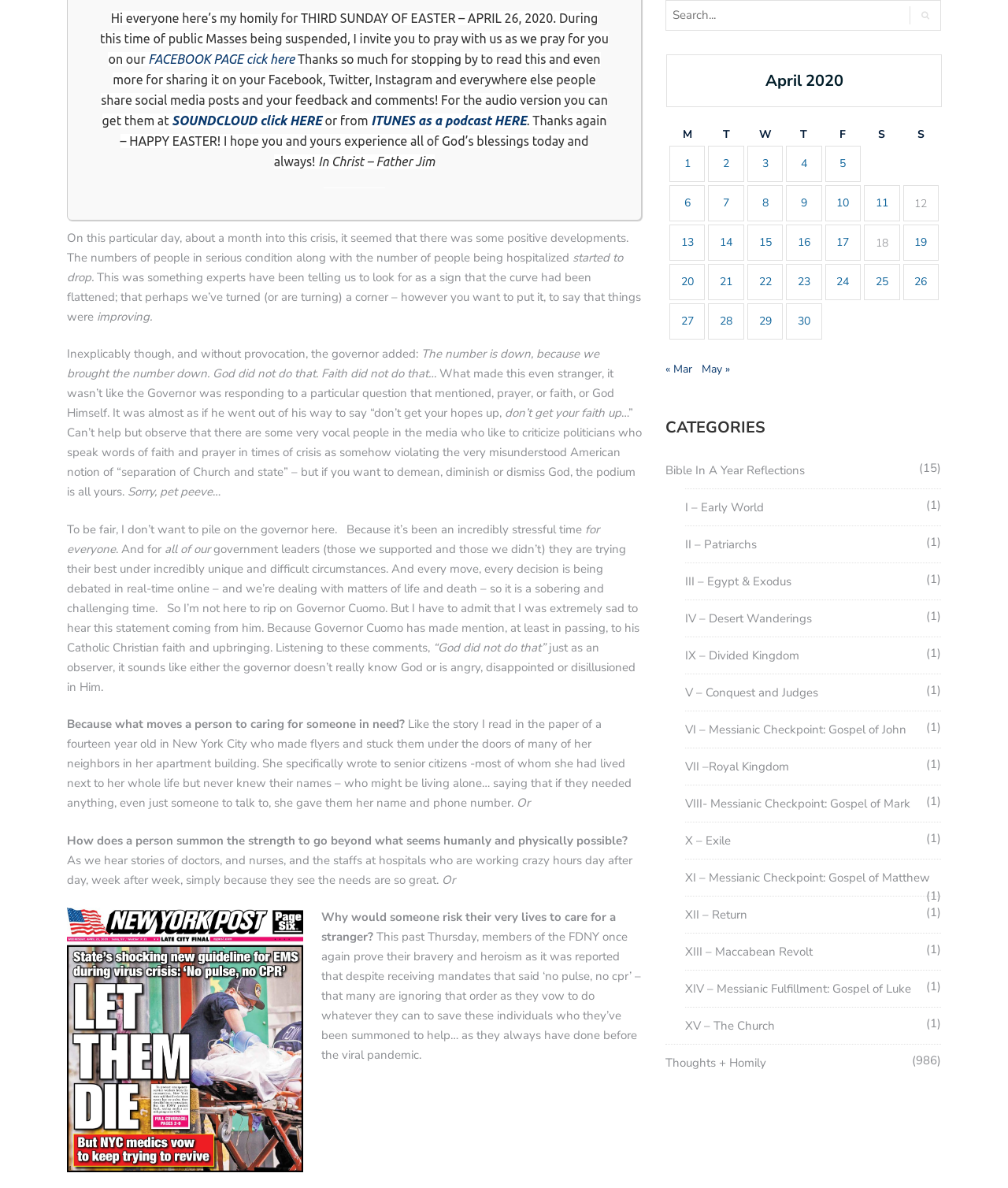What is the author's opinion about the governor's statement?
Give a thorough and detailed response to the question.

The author expresses sadness towards the governor's statement 'God did not do that' in the StaticText element, which reads 'I was extremely sad to hear this statement coming from him.'